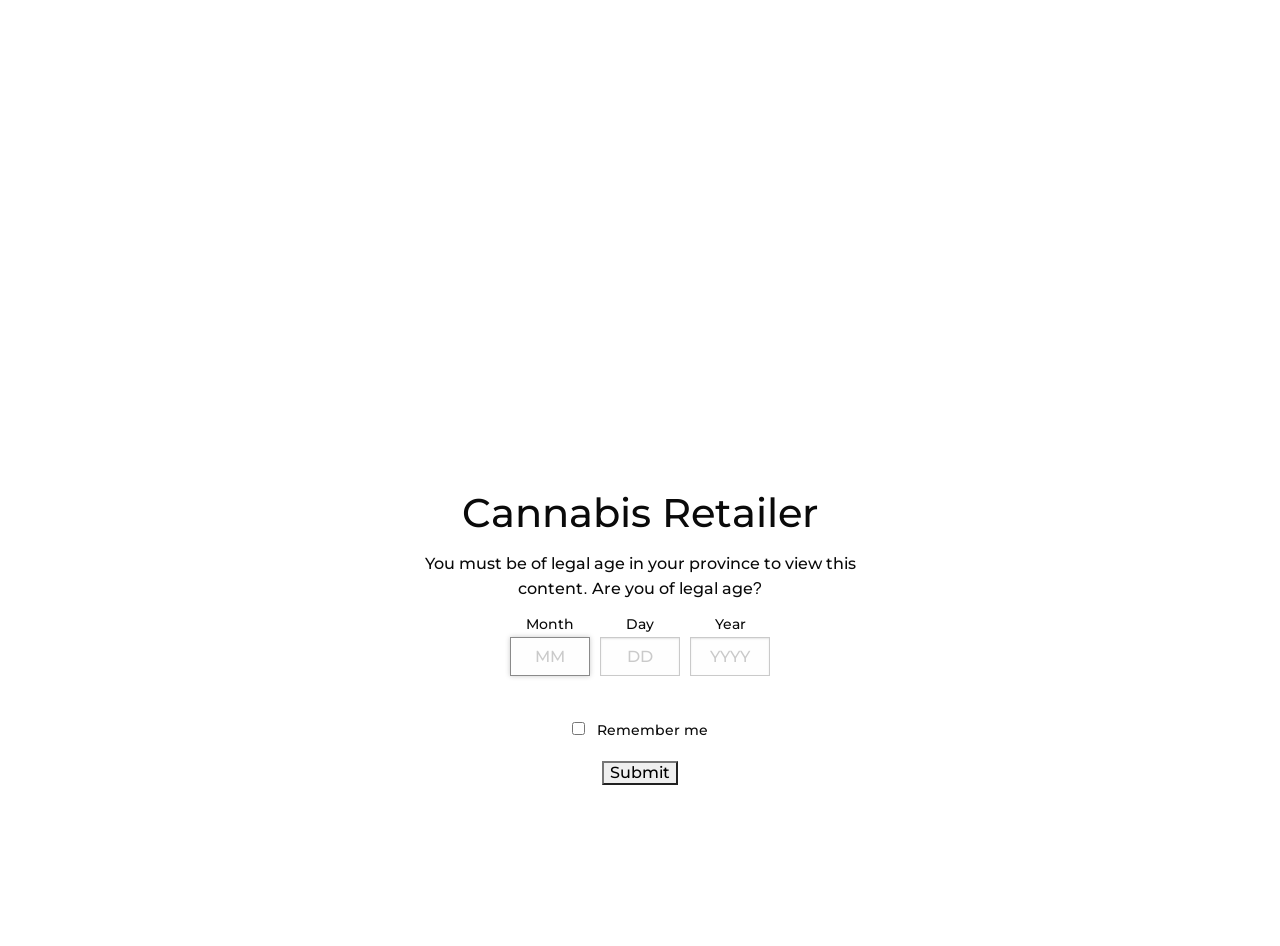What is the name of the cannabis retailer?
Based on the image, please offer an in-depth response to the question.

The name of the cannabis retailer is mentioned in the text on the webpage, which states 'As the only cannabis retailer on the Burin Peninsula in Newfoundland, Oceanic Releaf has some pretty big shoes to fill serving the 20,000 or so islanders in the area.'